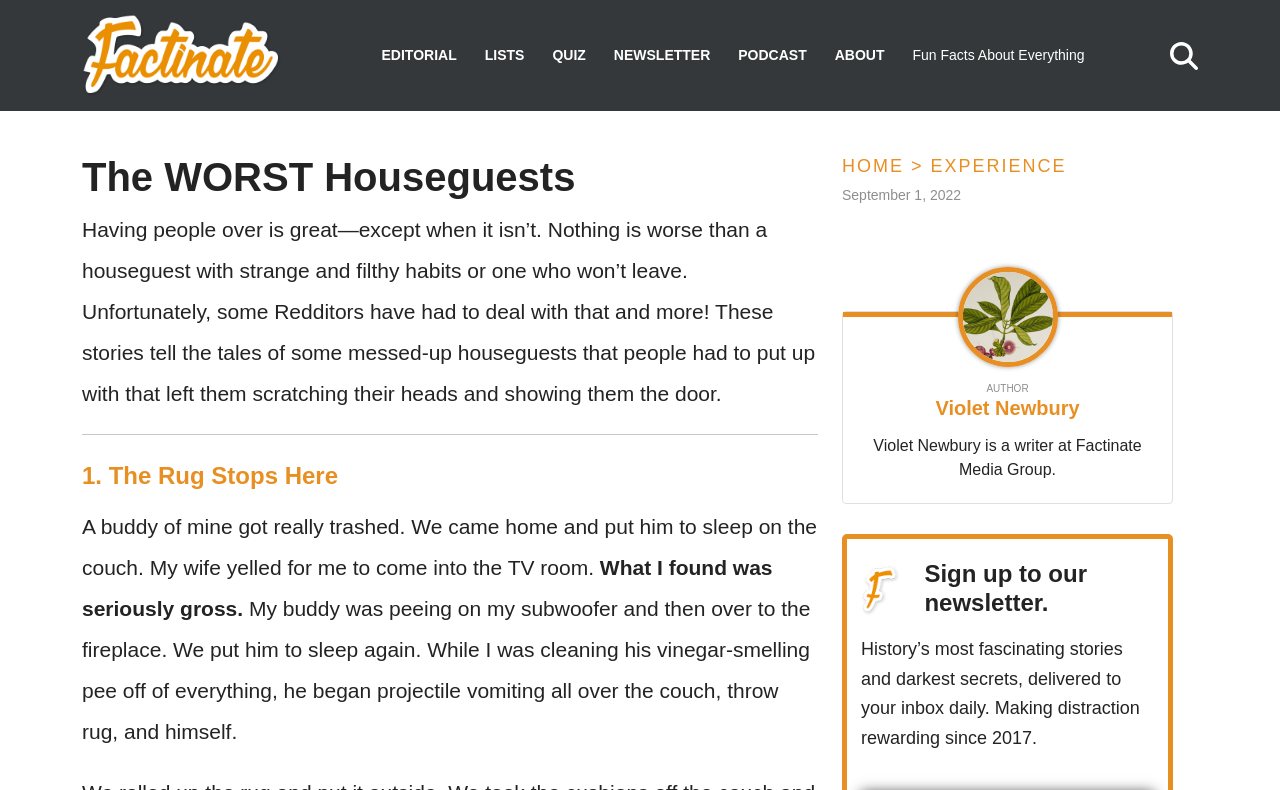Identify the primary heading of the webpage and provide its text.

The WORST Houseguests